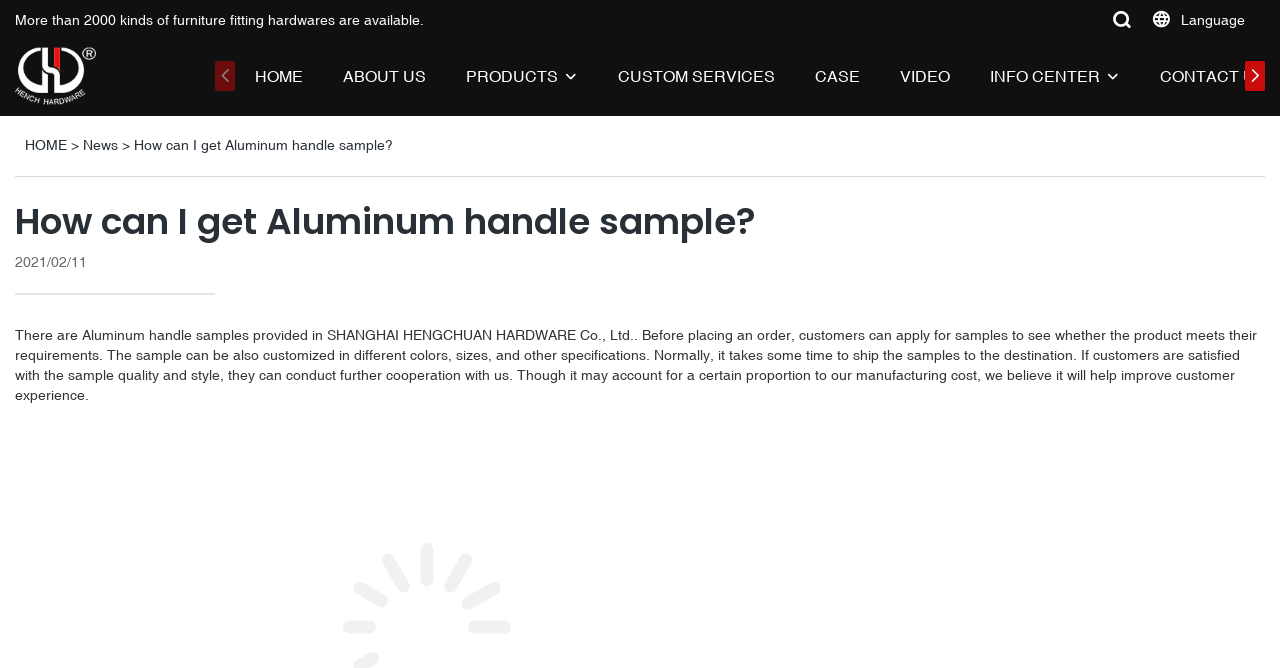What is the benefit of providing samples?
Please answer the question with a single word or phrase, referencing the image.

Improve customer experience